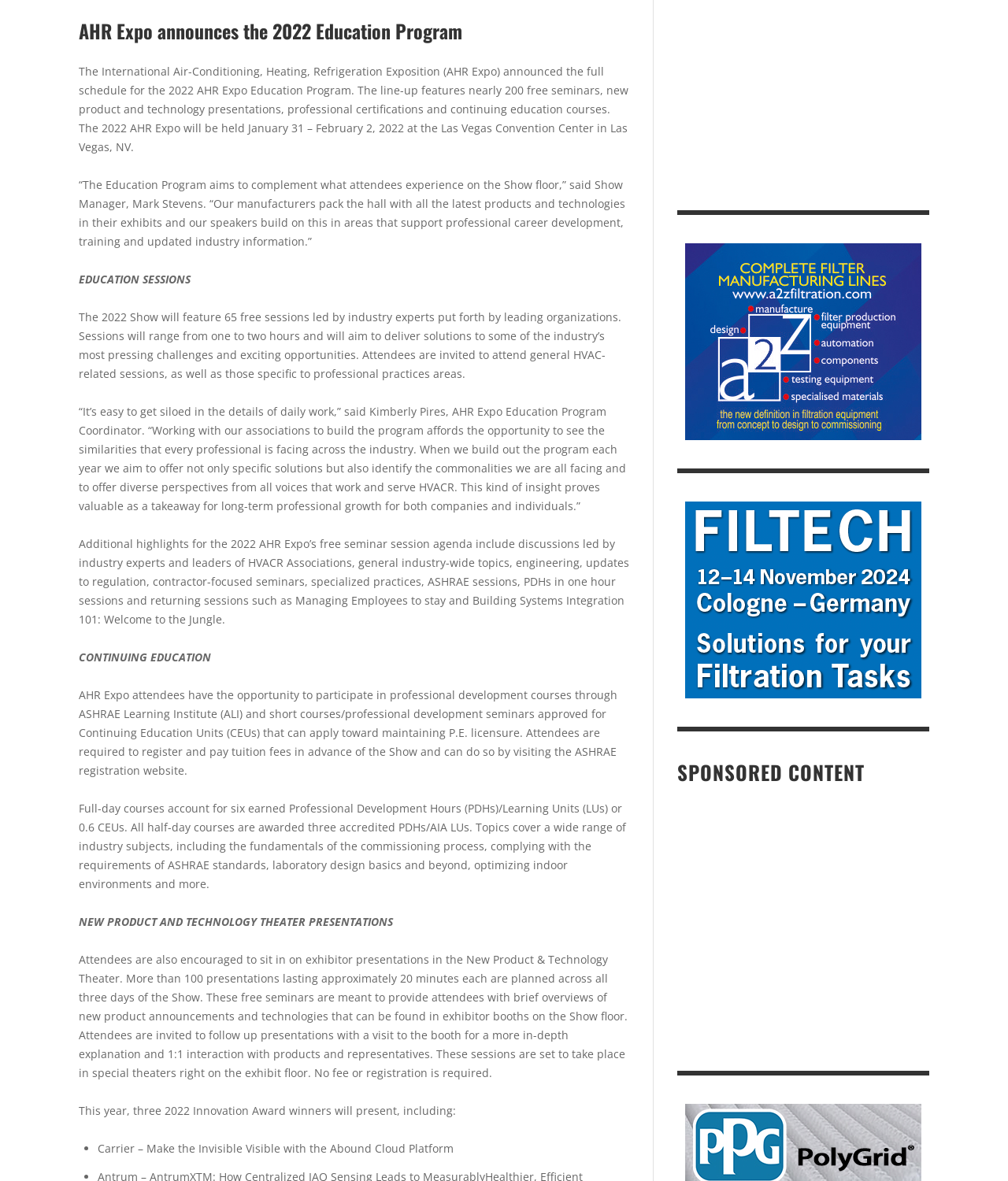Find the bounding box coordinates for the HTML element described as: "Leaders in Energy Transition". The coordinates should consist of four float values between 0 and 1, i.e., [left, top, right, bottom].

[0.682, 0.848, 0.808, 0.862]